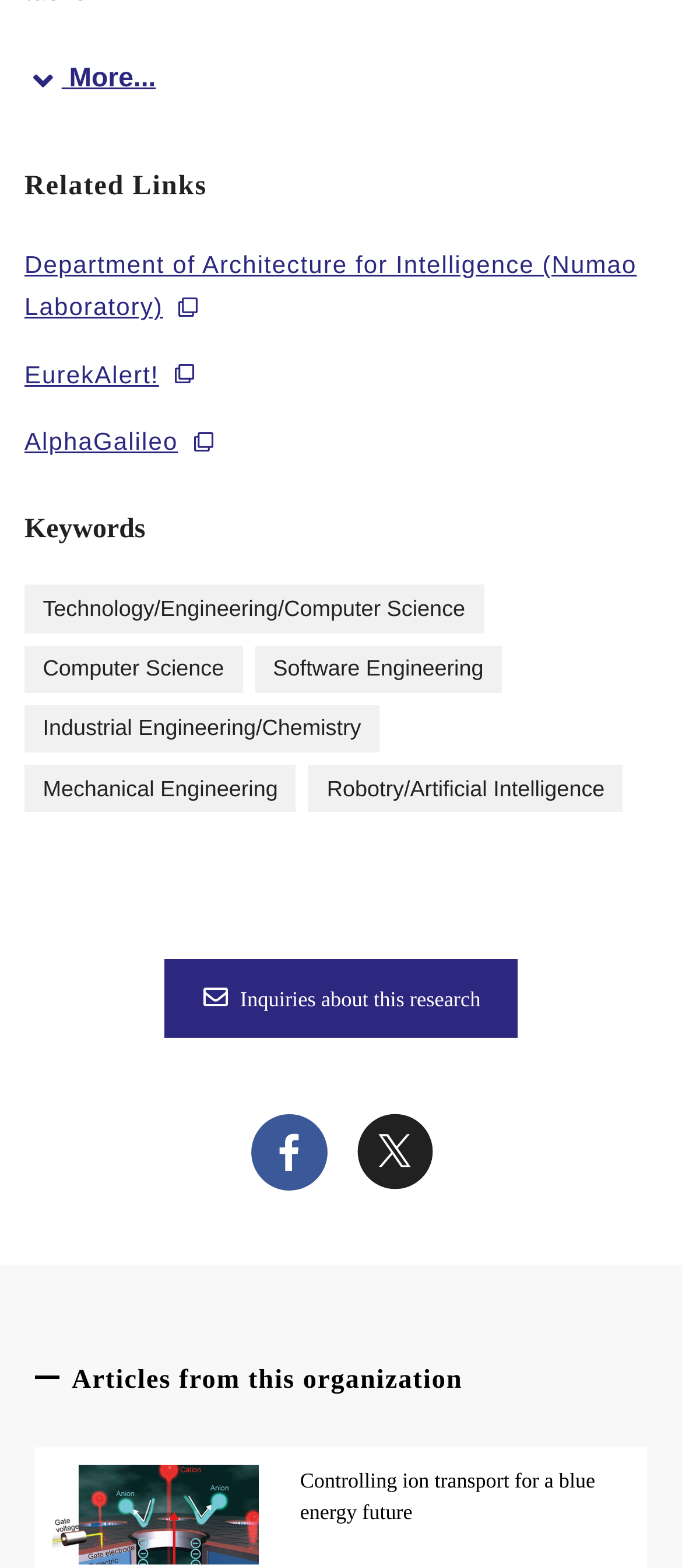Extract the bounding box of the UI element described as: "Industrial Engineering/Chemistry".

[0.036, 0.45, 0.556, 0.48]